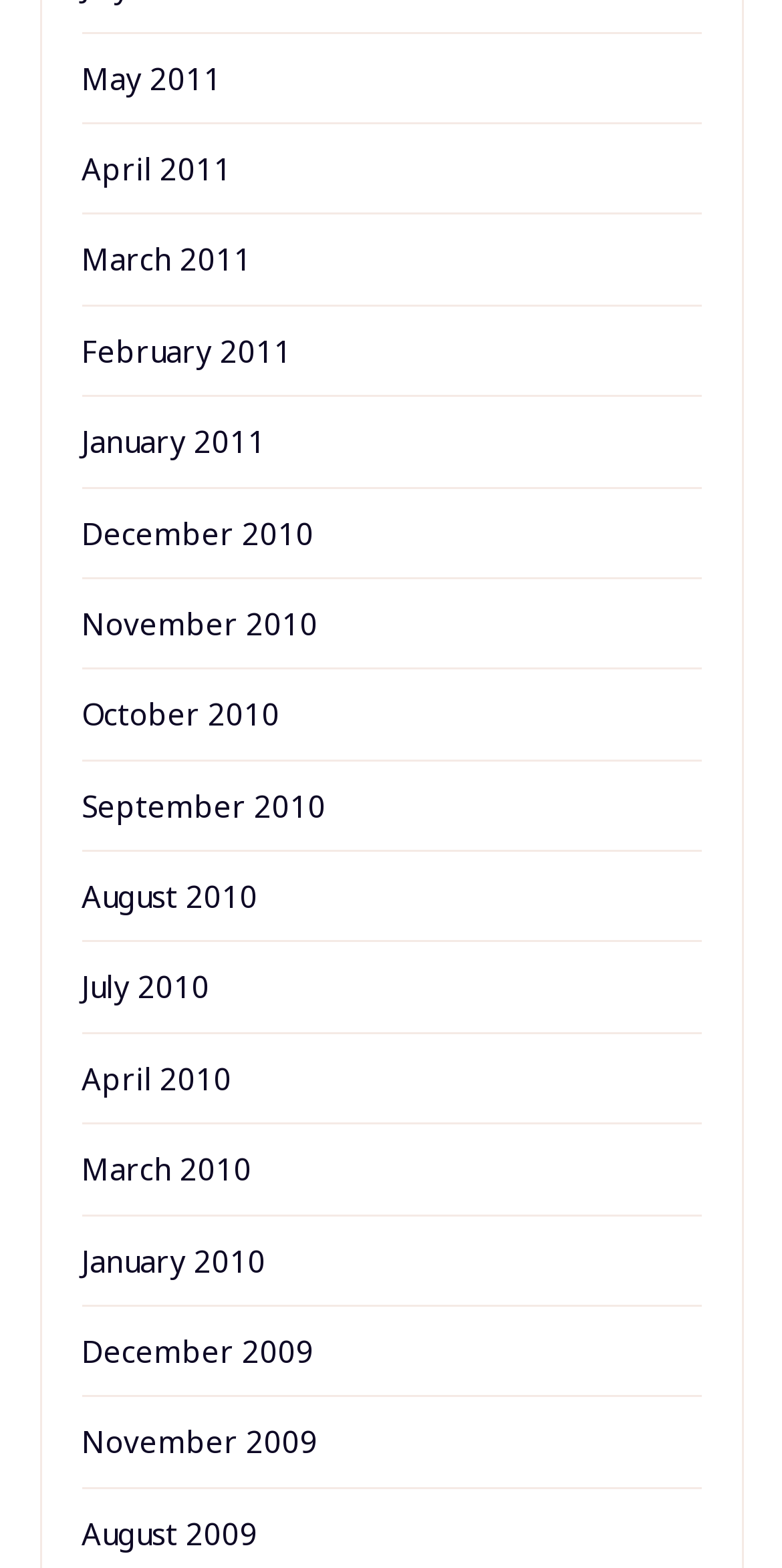Please find the bounding box coordinates for the clickable element needed to perform this instruction: "view January 2010".

[0.104, 0.791, 0.34, 0.816]